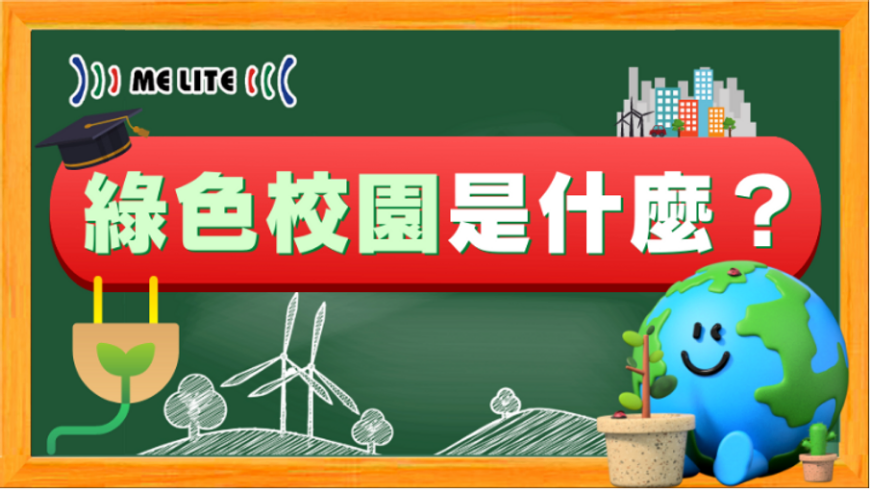Answer the following in one word or a short phrase: 
What is the shape of the border surrounding the image?

Wooden